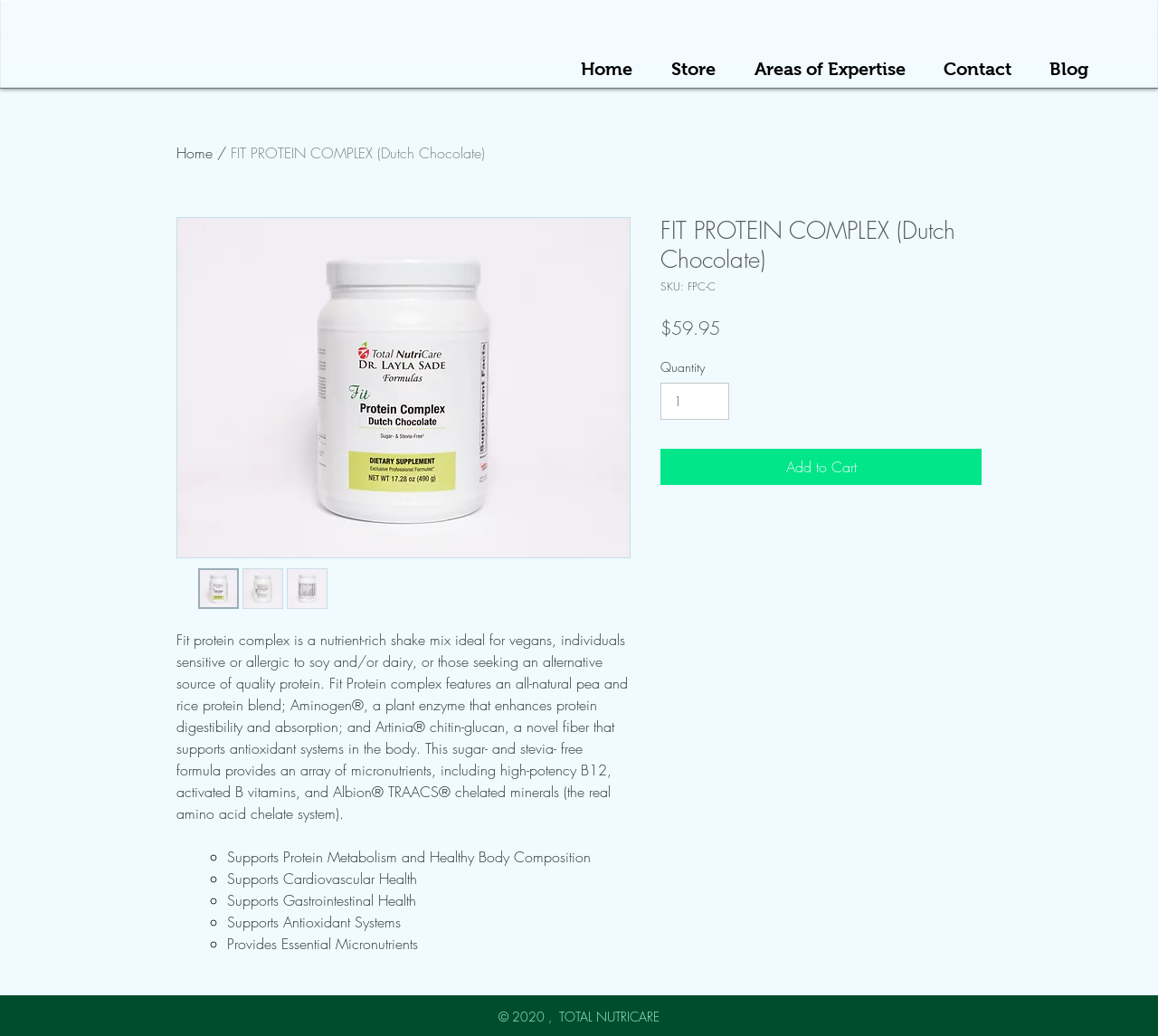Pinpoint the bounding box coordinates of the element to be clicked to execute the instruction: "View the 'FIT PROTEIN COMPLEX (Dutch Chocolate)' image".

[0.153, 0.211, 0.544, 0.538]